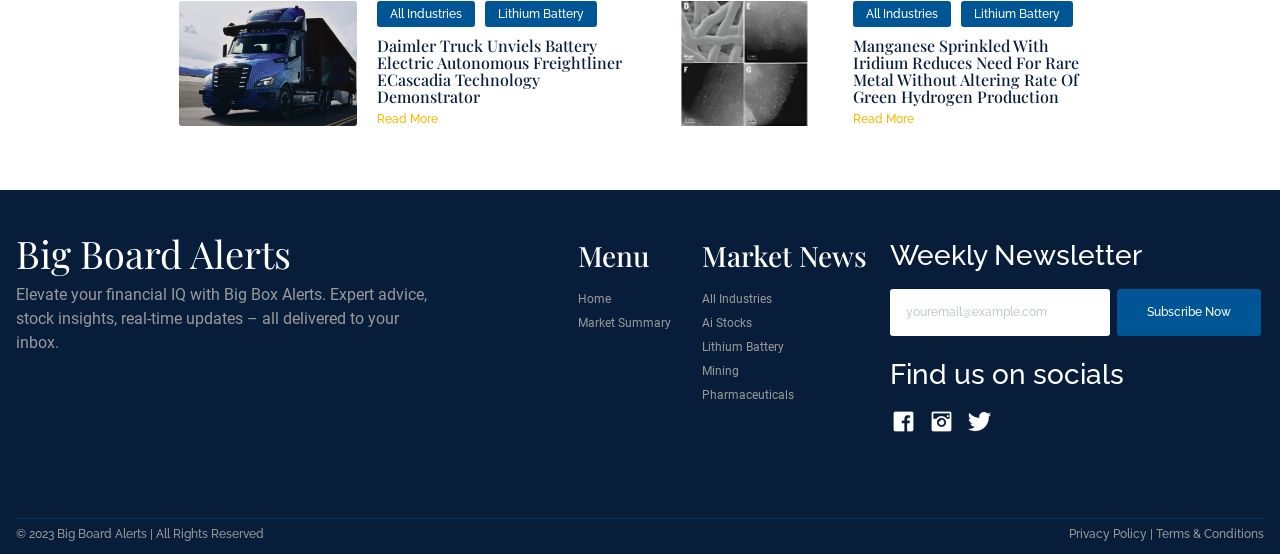For the given element description Ai Stocks, determine the bounding box coordinates of the UI element. The coordinates should follow the format (top-left x, top-left y, bottom-right x, bottom-right y) and be within the range of 0 to 1.

[0.549, 0.57, 0.588, 0.595]